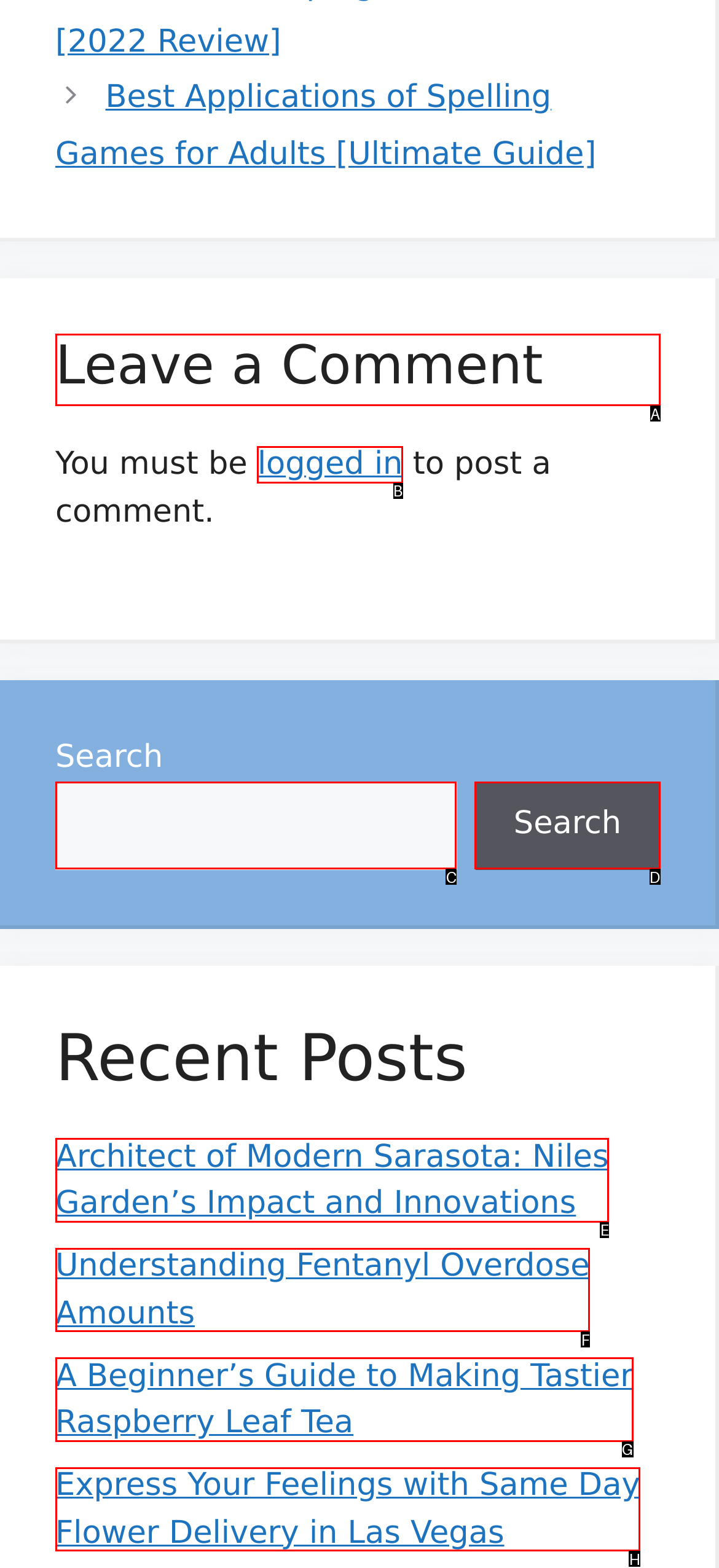Tell me the letter of the UI element I should click to accomplish the task: Leave a comment based on the choices provided in the screenshot.

A